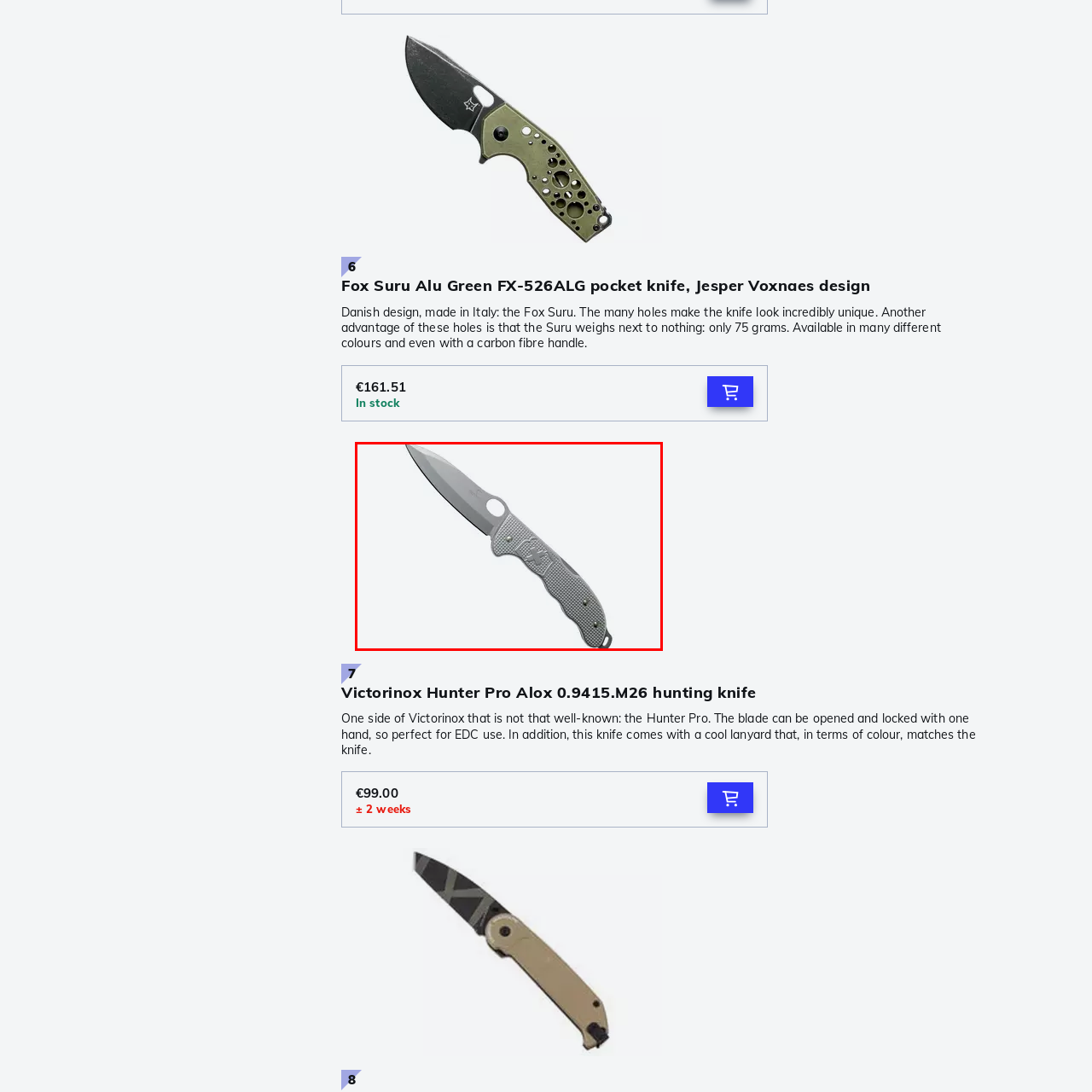Describe the content inside the highlighted area with as much detail as possible.

The image showcases the Victorinox Hunter Pro Alox 0.9415.M26 hunting knife, a sleek and functional tool designed for everyday carry. Its elegantly crafted blade features a sharp, stainless steel edge that offers impressive cutting performance. The handle is designed with a textured pattern for a secure grip, combining both functionality and comfort. This knife also comes equipped with a lanyard hole, enhancing its portability. Ideal for outdoor enthusiasts and practical users alike, the Hunter Pro's lightweight design makes it an excellent addition to any gear collection. Additionally, it is priced at €99.00 and is expected to be available for delivery in approximately ± 2 weeks.